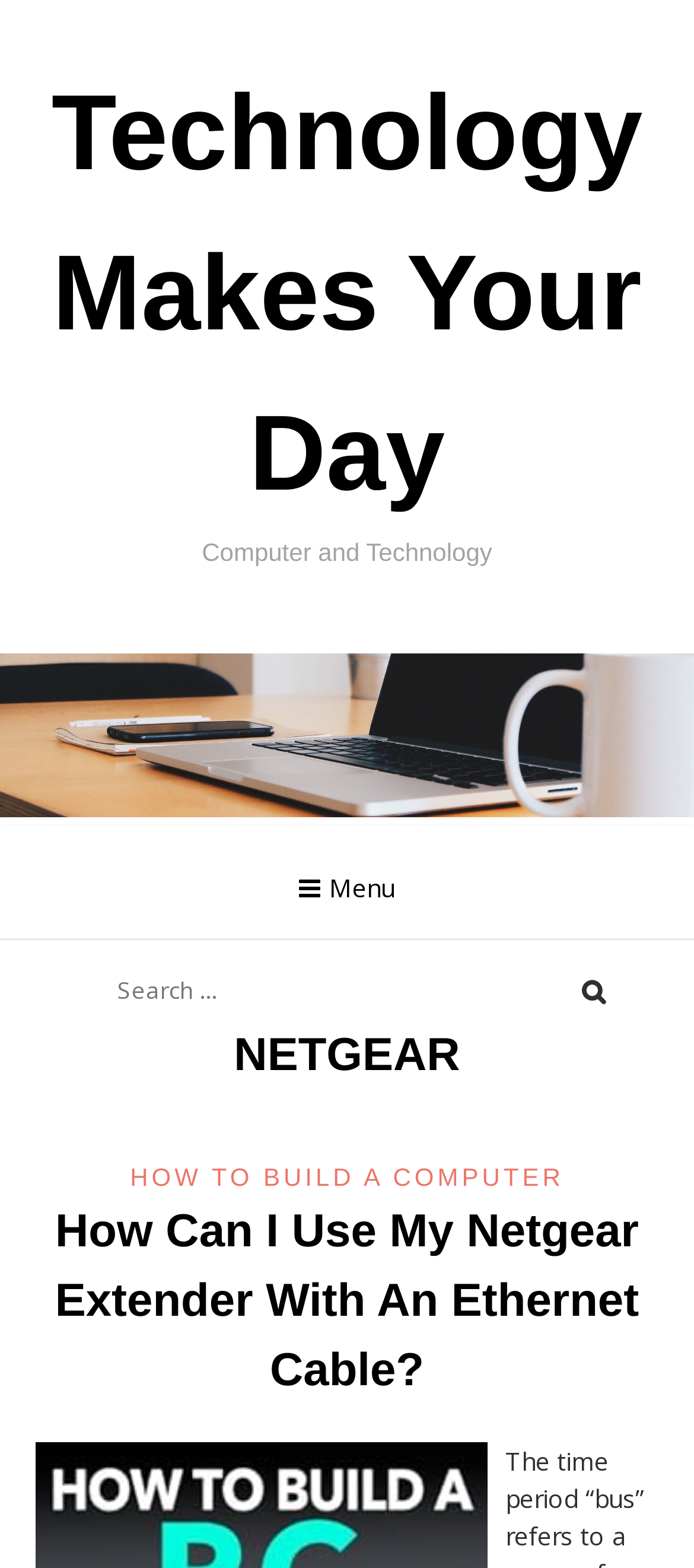Generate a comprehensive caption for the webpage you are viewing.

The webpage is about Netgear archives, with a focus on technology and computer-related topics. At the top-left corner, there is a "Skip to content" link, followed by a heading that displays the title "Technology Makes Your Day". Below this heading, there is another heading that reads "Computer and Technology". 

On the top-right side, there is a menu button with an icon, which is not expanded by default. Next to the menu button, there is a search bar with a label "Search for:" and a text input field. 

The main content of the webpage is divided into sections, with headings that describe the topics. The first section is titled "NETGEAR" and contains two links to articles. The first article is titled "HOW TO BUILD A COMPUTER", and the second article is titled "How Can I Use My Netgear Extender With An Ethernet Cable?".